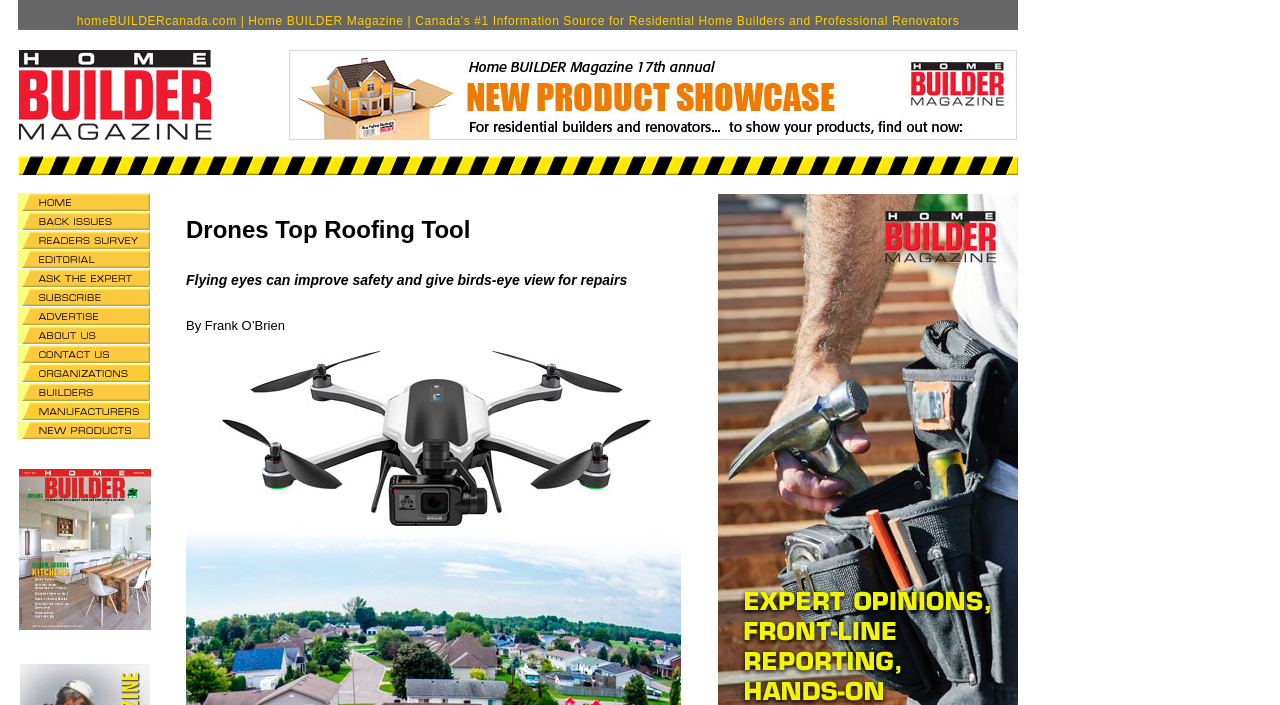What is the main topic of this webpage?
Your answer should be a single word or phrase derived from the screenshot.

Drones in roofing